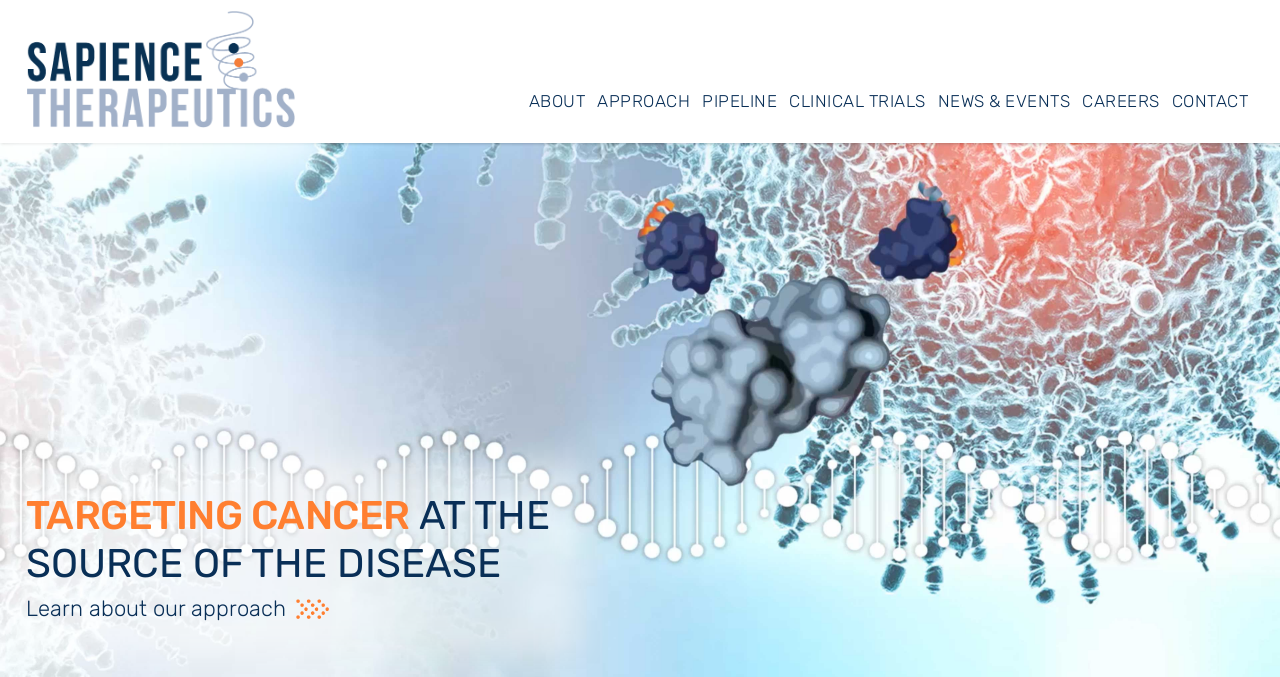Bounding box coordinates are specified in the format (top-left x, top-left y, bottom-right x, bottom-right y). All values are floating point numbers bounded between 0 and 1. Please provide the bounding box coordinate of the region this sentence describes: News & Events

[0.728, 0.089, 0.841, 0.211]